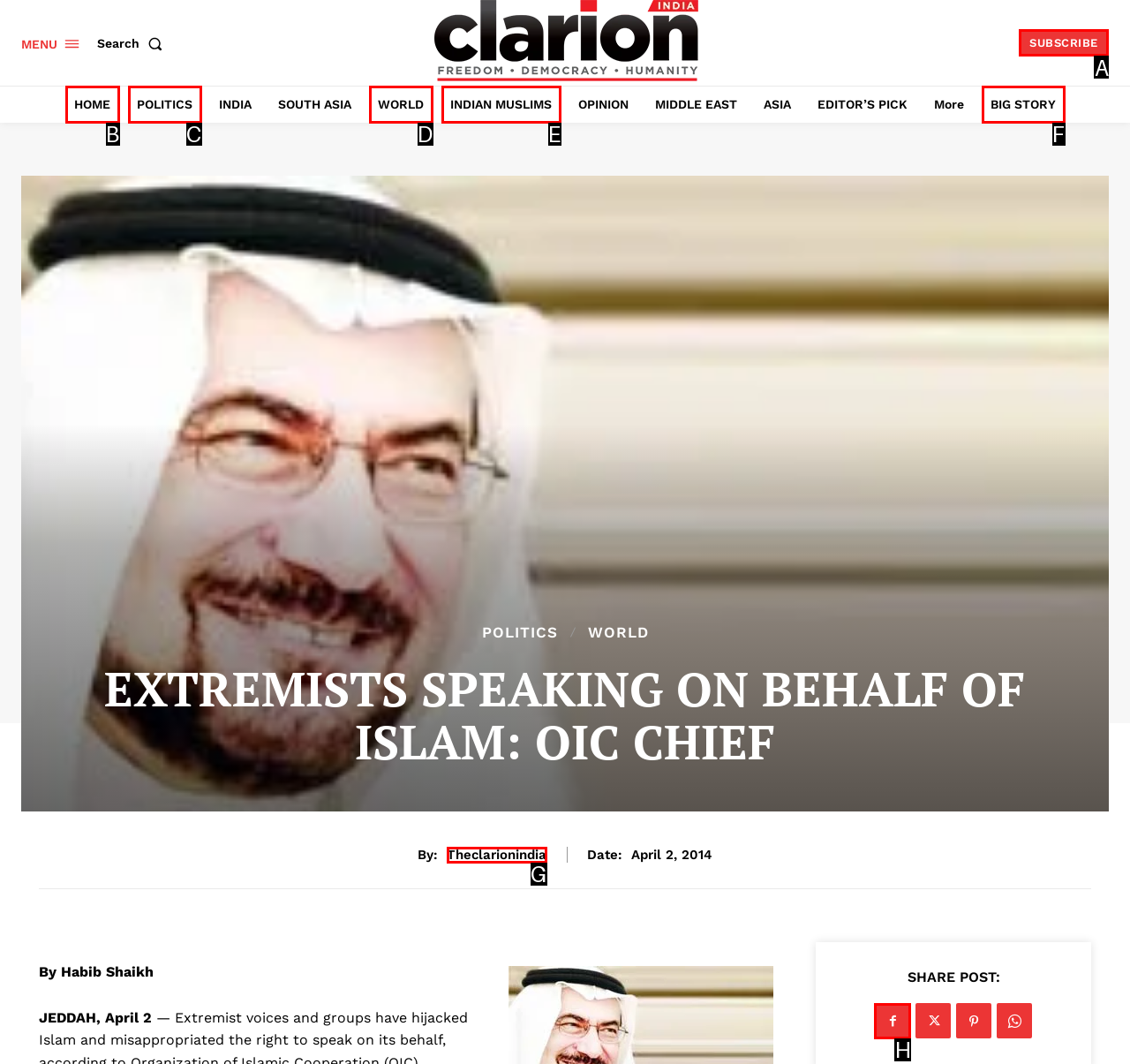Identify the correct UI element to click to follow this instruction: Share the post on social media
Respond with the letter of the appropriate choice from the displayed options.

H